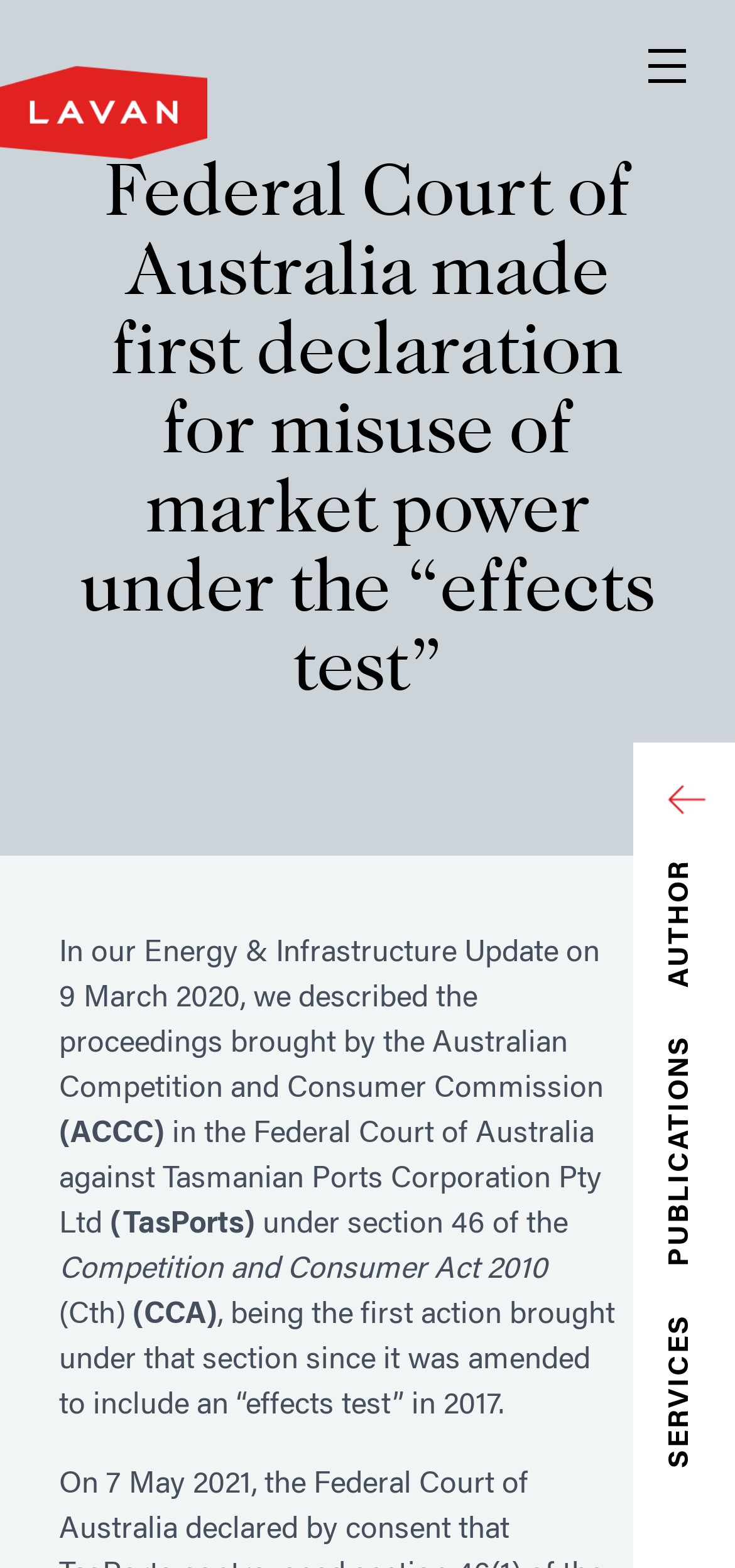Summarize the webpage comprehensively, mentioning all visible components.

The webpage appears to be a news article or blog post discussing a recent update in the Australian legal system. At the top of the page, there is a button labeled "Toggle Navigation" positioned near the top right corner. Below this button, a prominent heading reads "Federal Court of Australia made first declaration for misuse of market power under the “effects test”".

The main content of the article is divided into several paragraphs of text. The first paragraph begins with the sentence "In our Energy & Infrastructure Update on 9 March 2020, we described the proceedings brought by the Australian Competition and Consumer Commission (ACCC)". This paragraph is positioned near the top left of the page, spanning about two-thirds of the page width.

The subsequent paragraphs continue the discussion, mentioning Tasmanian Ports Corporation Pty Ltd (TasPorts) and the Competition and Consumer Act 2010 (CCA). The text is arranged in a linear fashion, with each paragraph building upon the previous one.

On the right side of the page, near the middle, there are three links labeled "SERVICES", "PUBLICATIONS", and "AUTHOR", respectively. These links are stacked vertically, with "SERVICES" at the top and "AUTHOR" at the bottom.